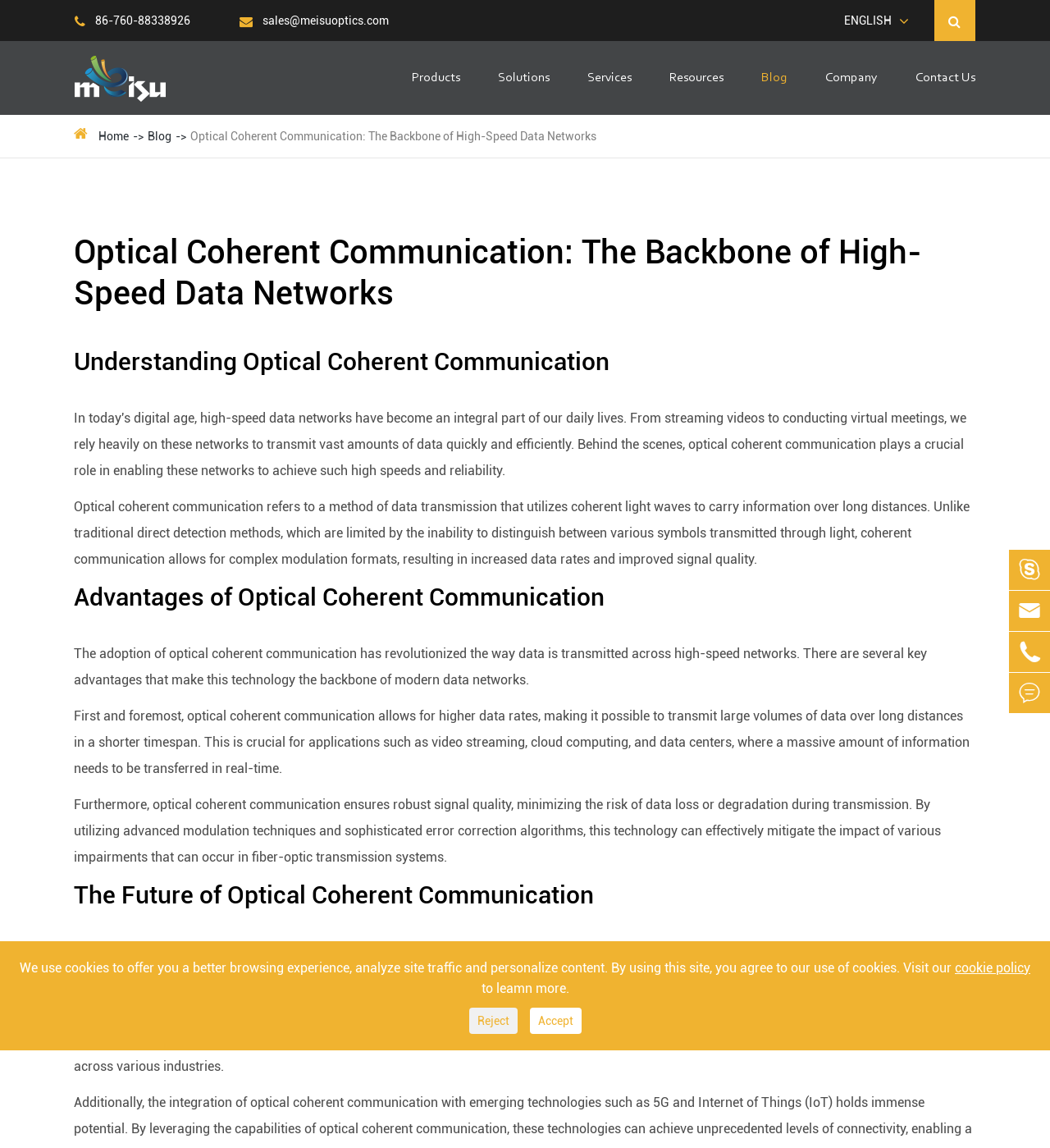Could you highlight the region that needs to be clicked to execute the instruction: "Contact 'Zhongshan Meisu Technology Co.,Ltd'"?

[0.071, 0.036, 0.158, 0.1]